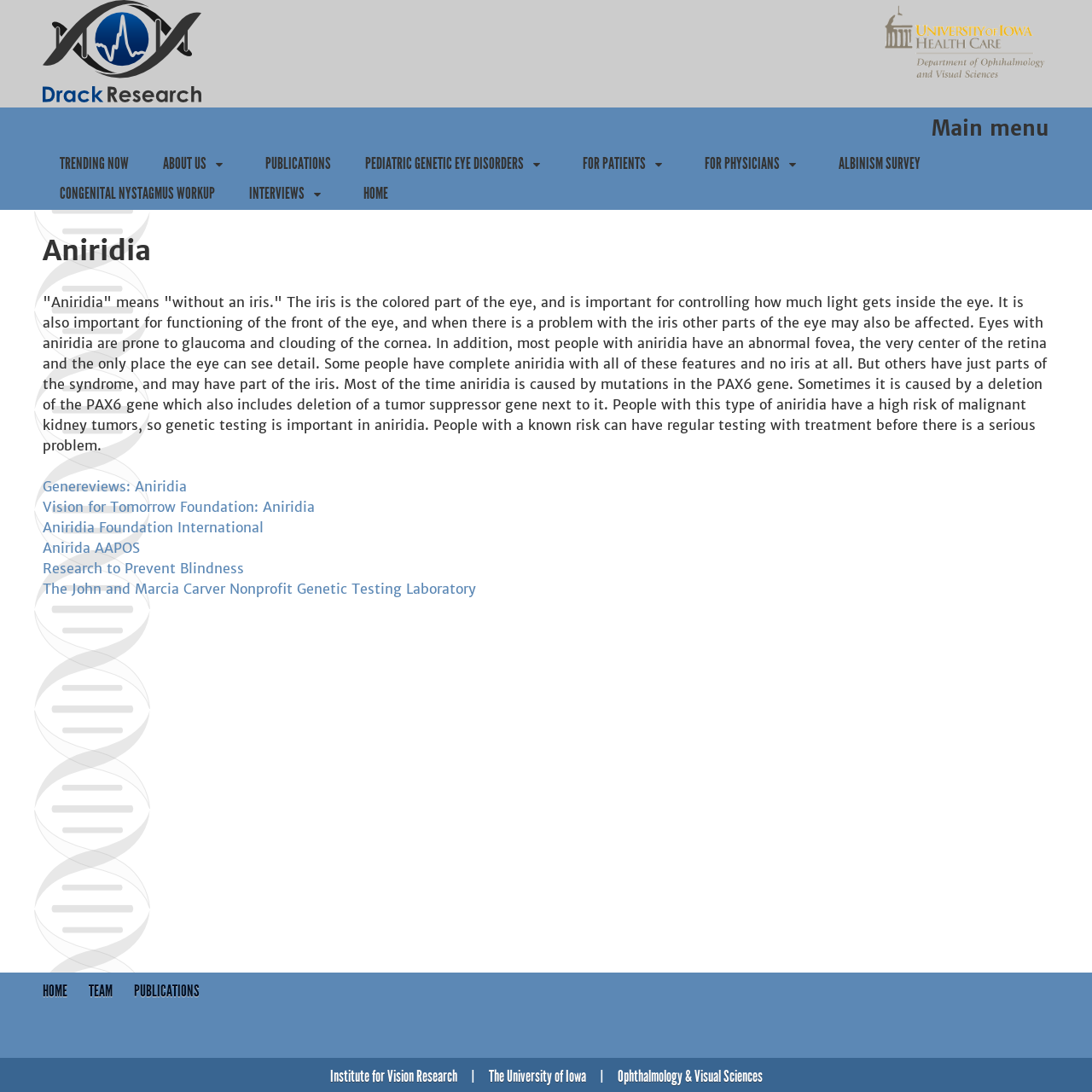Point out the bounding box coordinates of the section to click in order to follow this instruction: "Check the 'Institute for Vision Research' link".

[0.302, 0.977, 0.418, 0.995]